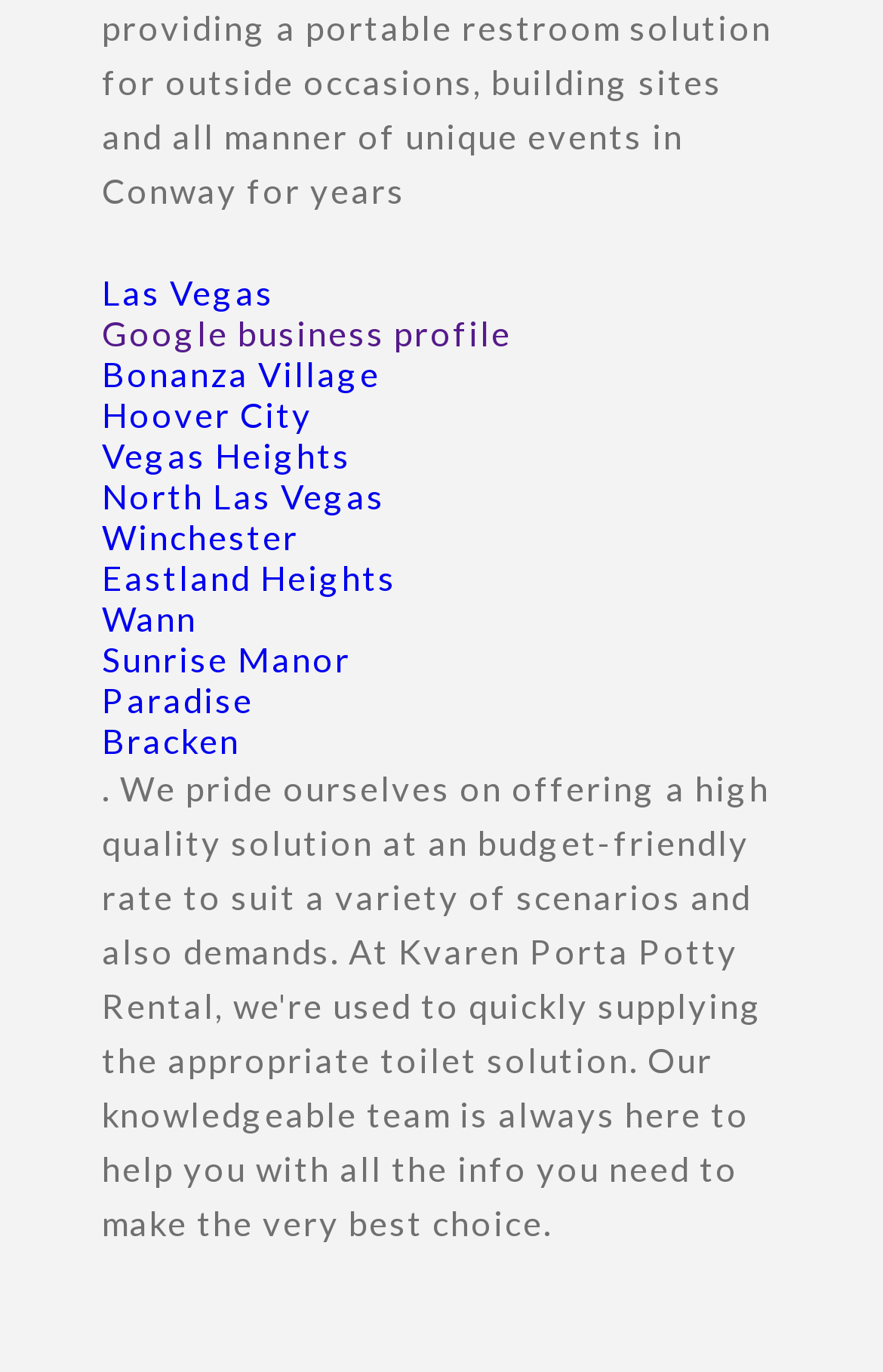Please find the bounding box coordinates of the element that needs to be clicked to perform the following instruction: "discover Vegas Heights". The bounding box coordinates should be four float numbers between 0 and 1, represented as [left, top, right, bottom].

[0.115, 0.317, 0.397, 0.346]